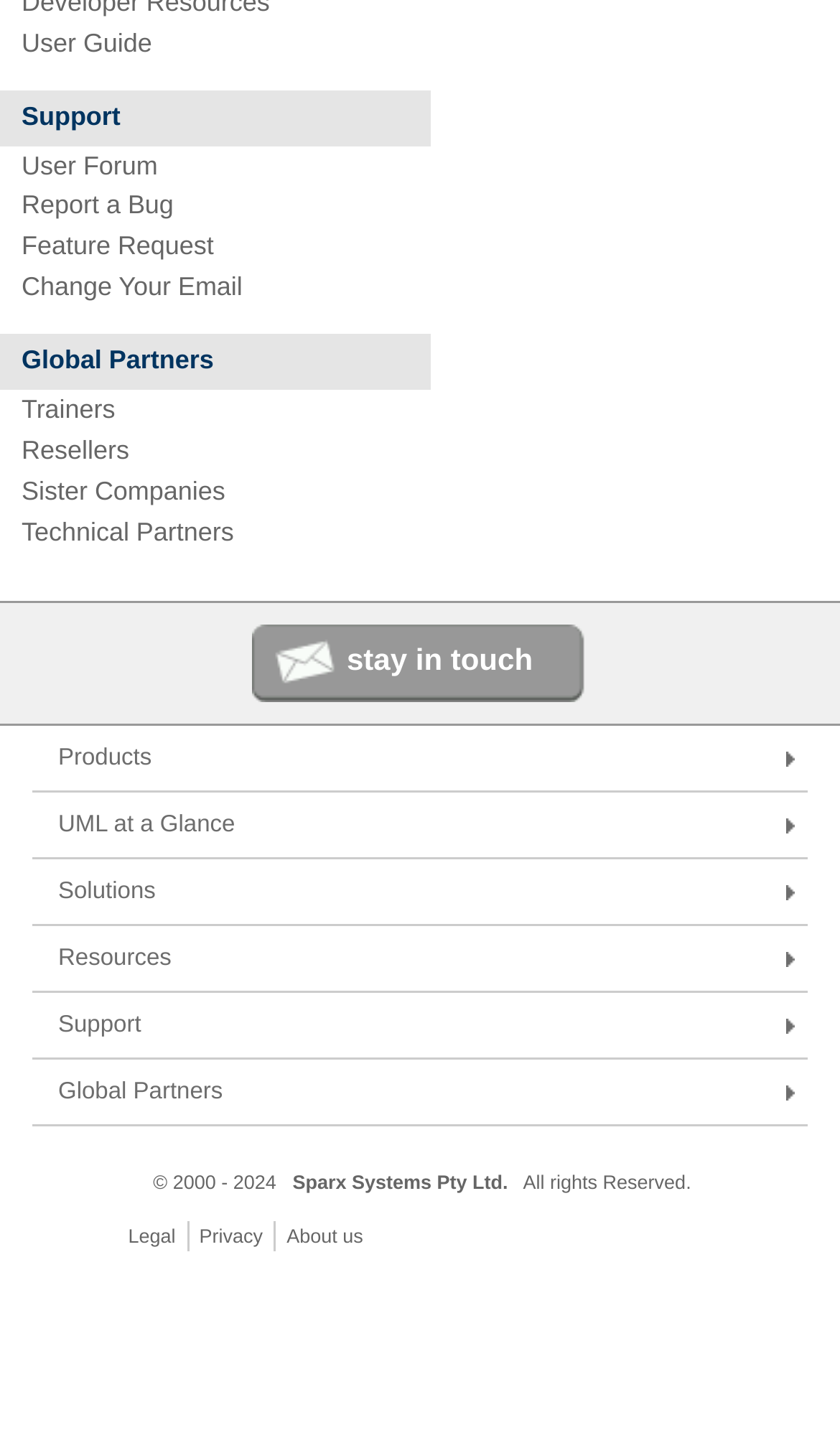Find the coordinates for the bounding box of the element with this description: "title="See us on LinkedIn"".

[0.814, 0.845, 0.84, 0.878]